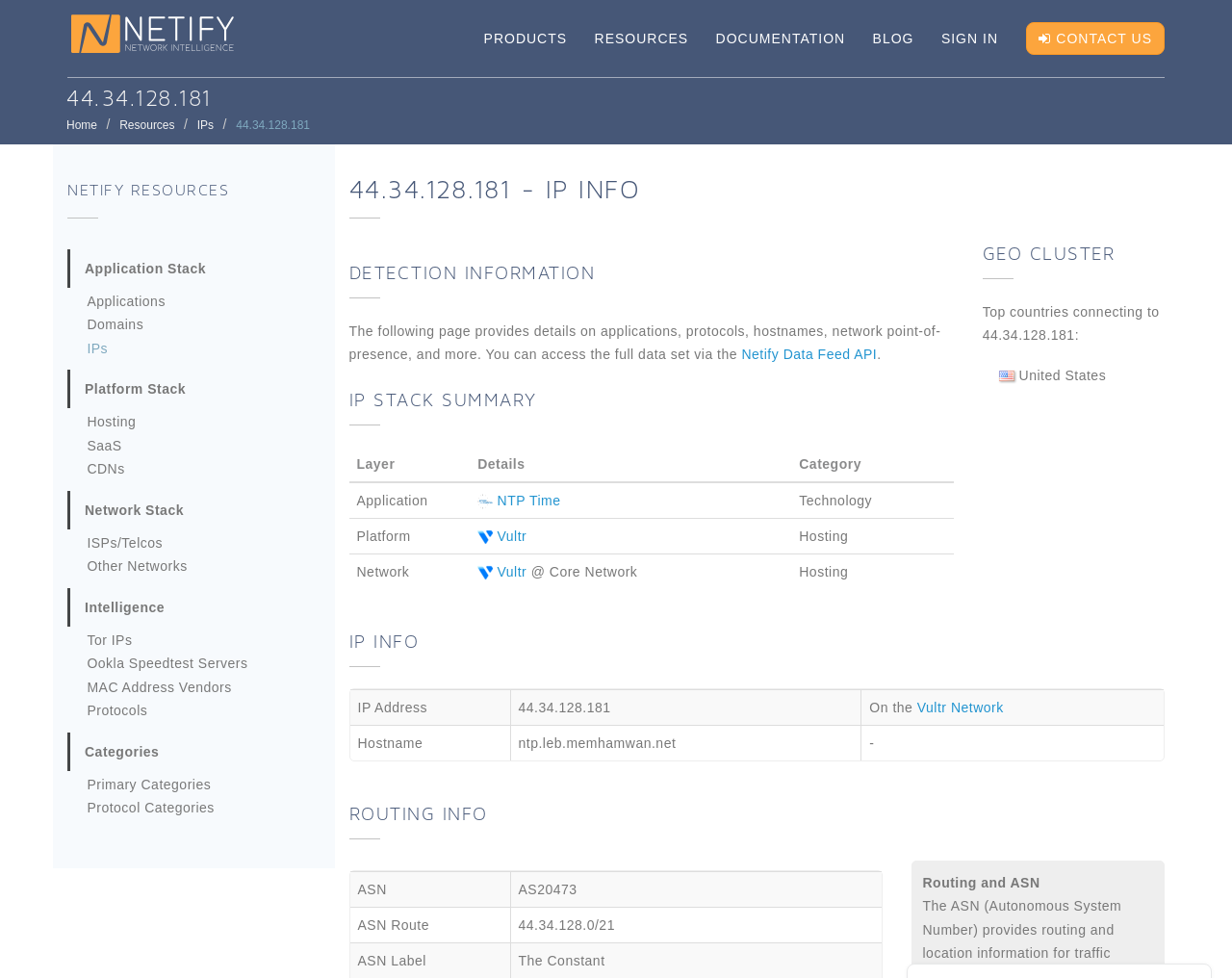From the element description: "Site map", extract the bounding box coordinates of the UI element. The coordinates should be expressed as four float numbers between 0 and 1, in the order [left, top, right, bottom].

None